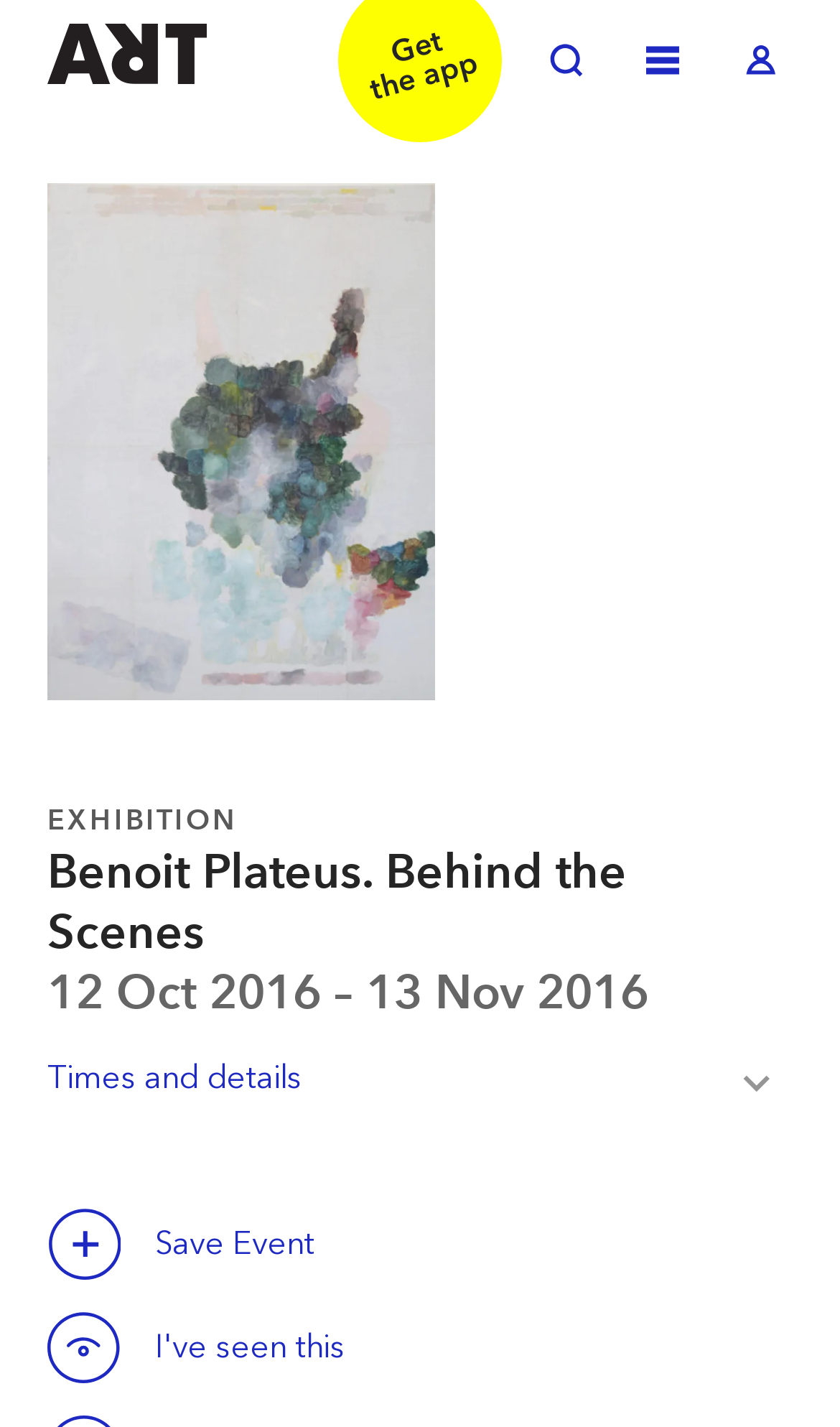Select the bounding box coordinates of the element I need to click to carry out the following instruction: "Toggle search".

[0.636, 0.021, 0.713, 0.066]